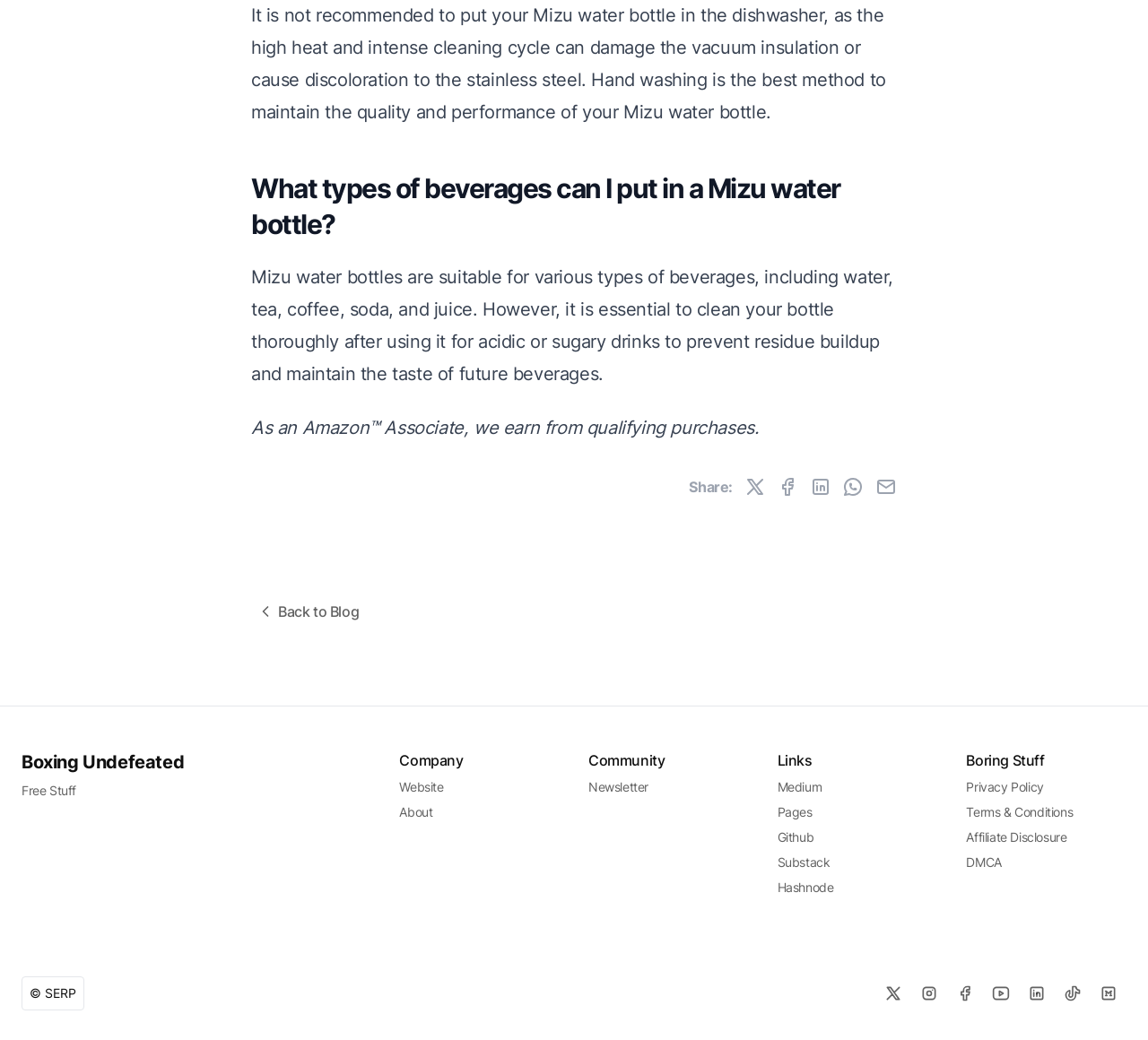What types of beverages can be put in a Mizu water bottle?
Look at the webpage screenshot and answer the question with a detailed explanation.

The text states that Mizu water bottles are suitable for various types of beverages, including water, tea, coffee, soda, and juice.